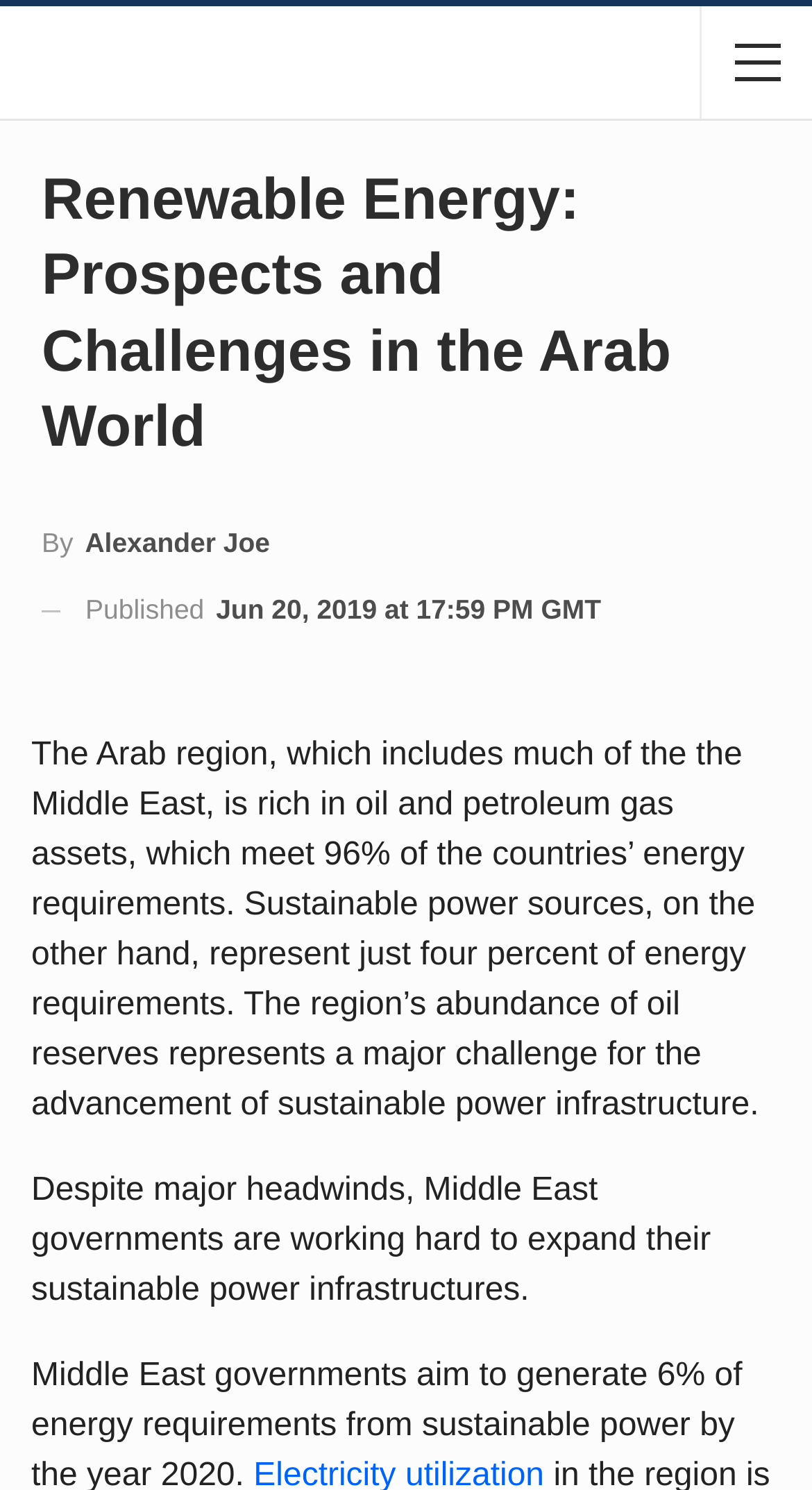Refer to the screenshot and give an in-depth answer to this question: What percentage of energy requirements are met by sustainable power sources?

According to the webpage, sustainable power sources represent just four percent of energy requirements. This information is obtained from the StaticText element with the text 'The Arab region, which includes much of the the Middle East, is rich in oil and petroleum gas assets, which meet 96% of the countries’ energy requirements. Sustainable power sources, on the other hand, represent just four percent of energy requirements.'